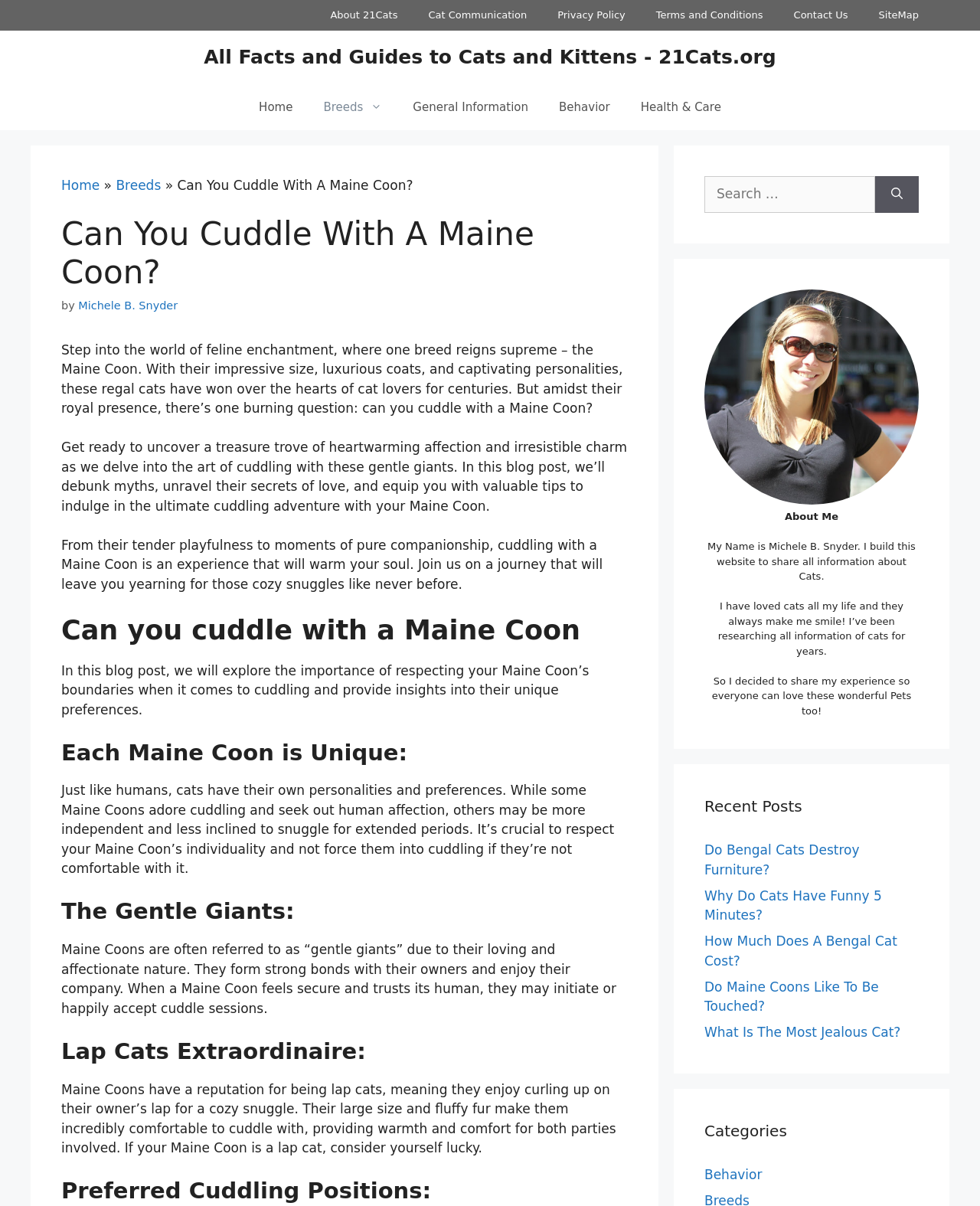What is the purpose of the search box?
Please utilize the information in the image to give a detailed response to the question.

The search box is located in the complementary section of the webpage, and its purpose is to allow users to search for specific information on the website, as indicated by the label 'Search for:'.